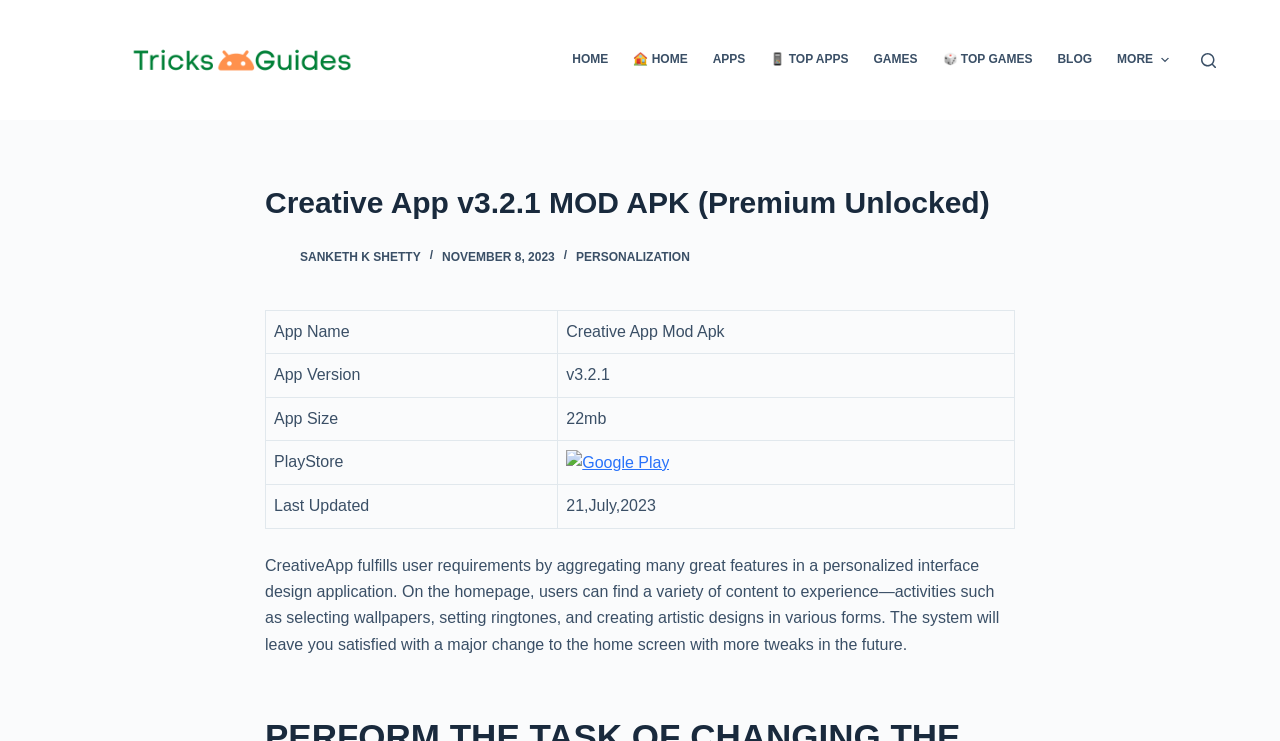What is the principal heading displayed on the webpage?

Creative App v3.2.1 MOD APK (Premium Unlocked)